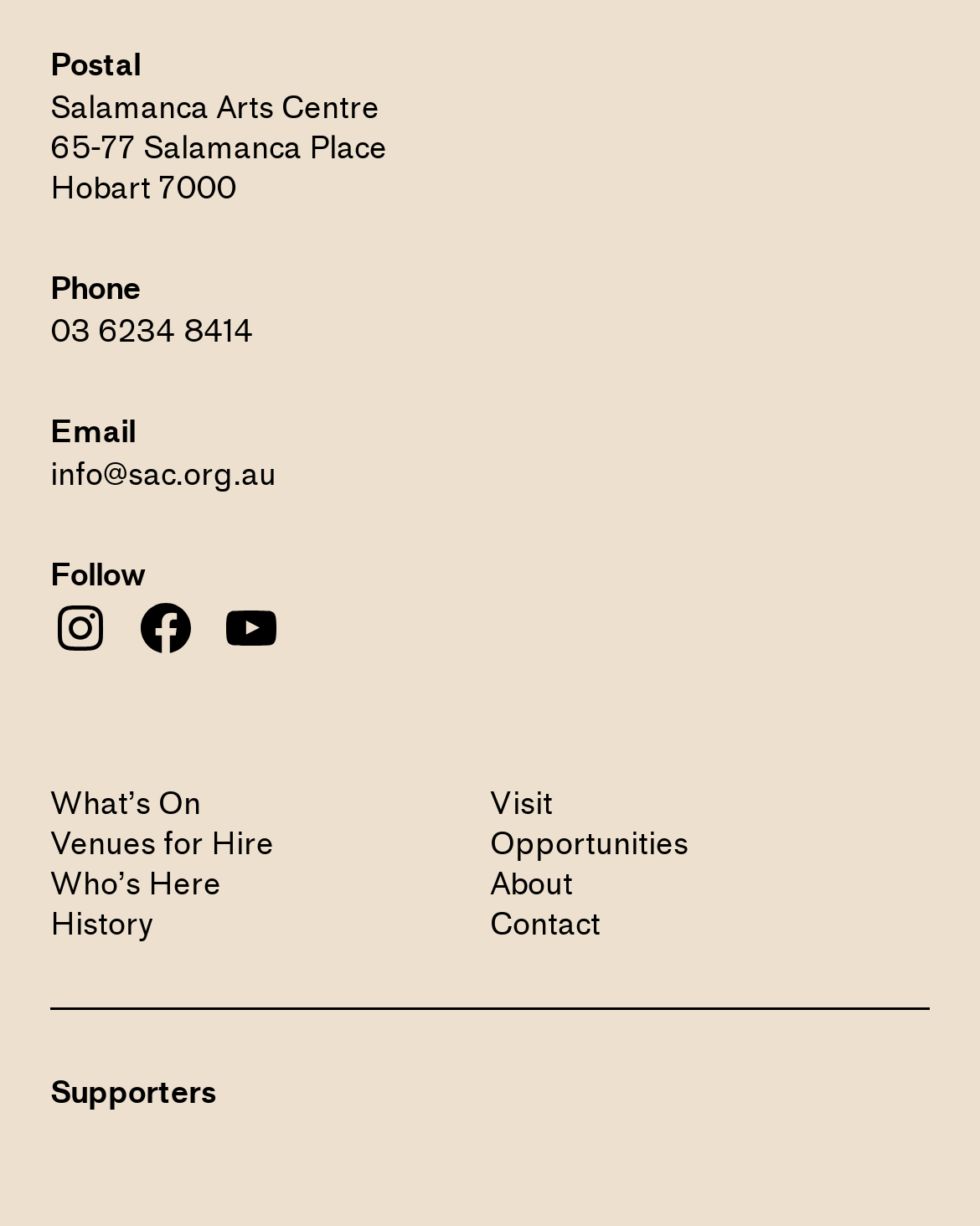What social media platforms can you follow the arts centre on?
Respond with a short answer, either a single word or a phrase, based on the image.

Instagram, Facebook, YouTube